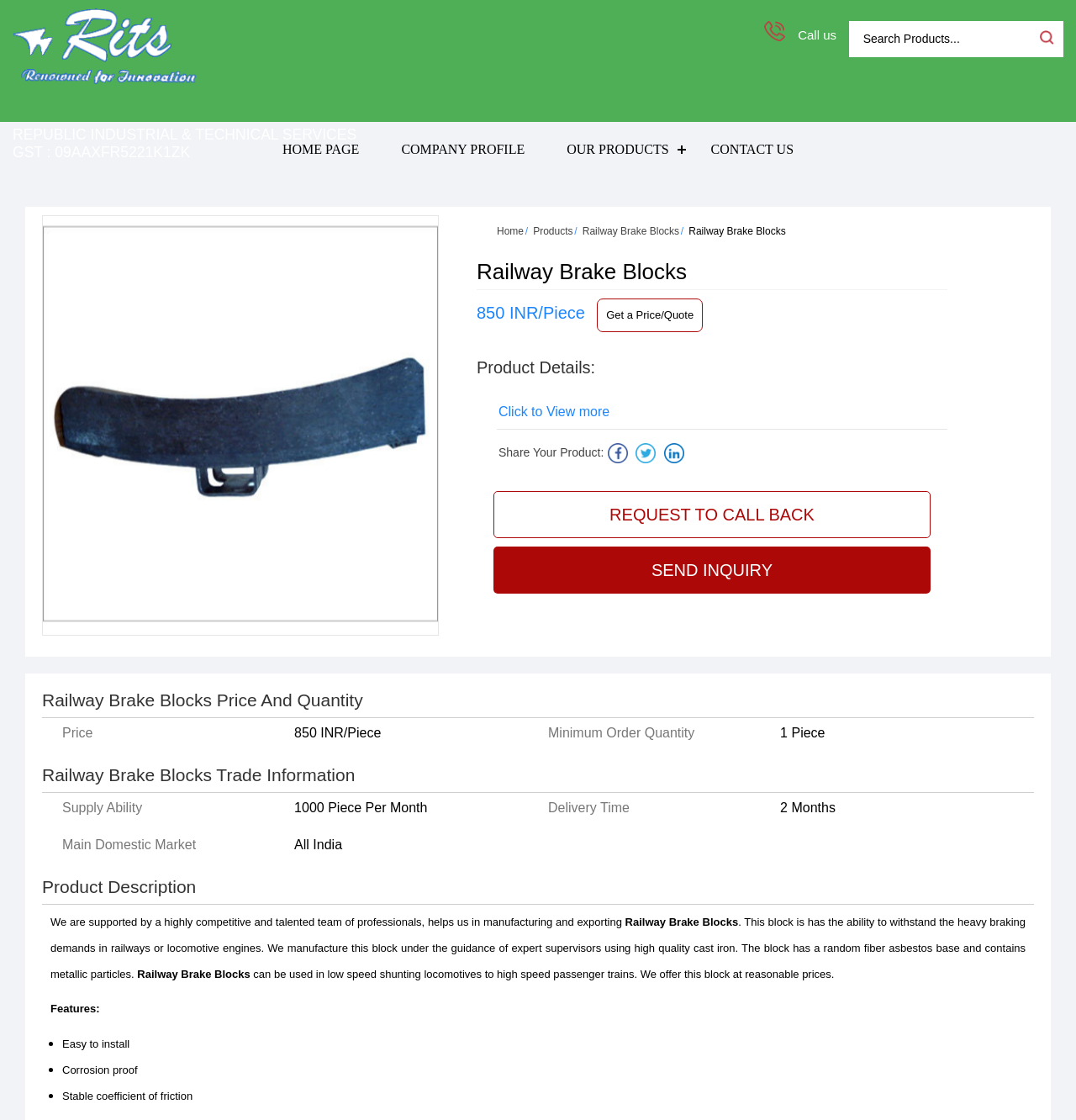Please find the bounding box coordinates of the element that needs to be clicked to perform the following instruction: "View more product details". The bounding box coordinates should be four float numbers between 0 and 1, represented as [left, top, right, bottom].

[0.463, 0.359, 0.567, 0.377]